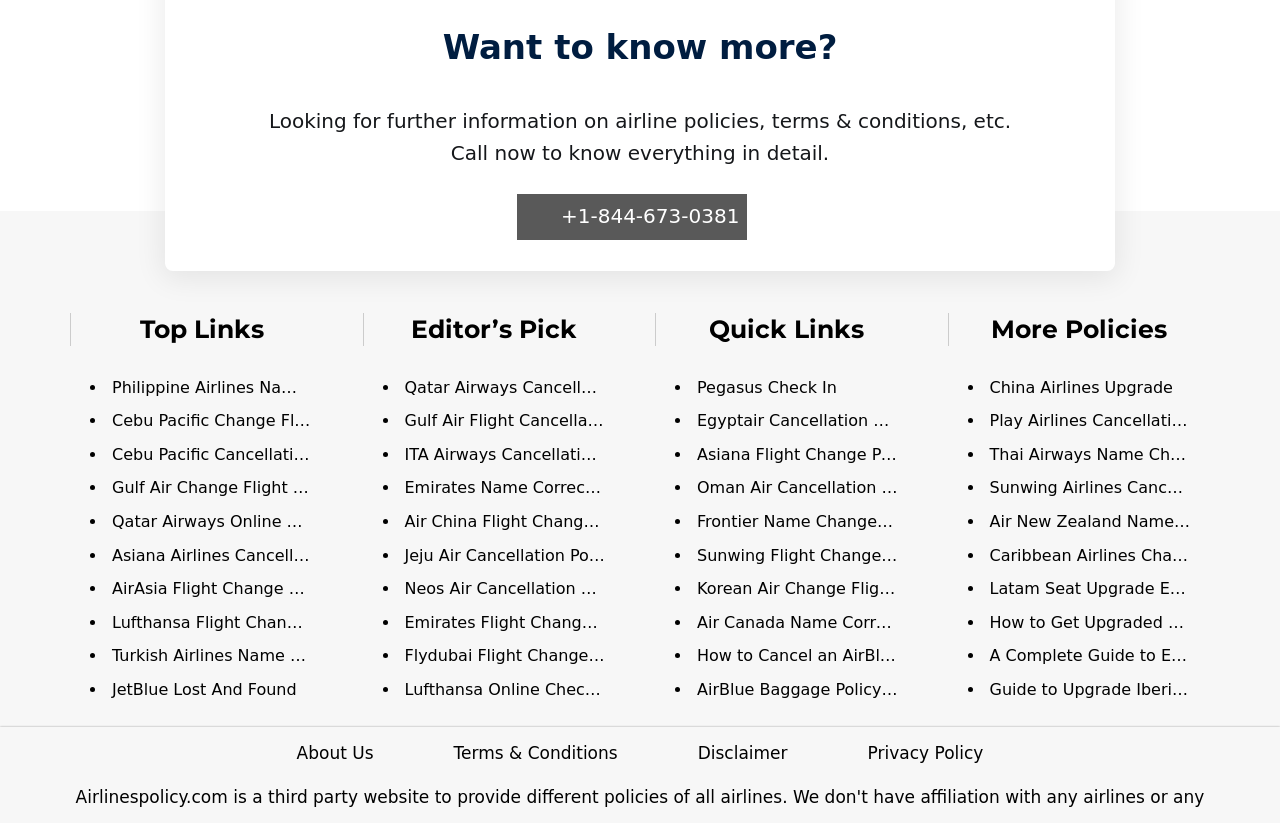Determine the bounding box coordinates of the element that should be clicked to execute the following command: "Click the 'call_now' button".

[0.404, 0.236, 0.584, 0.292]